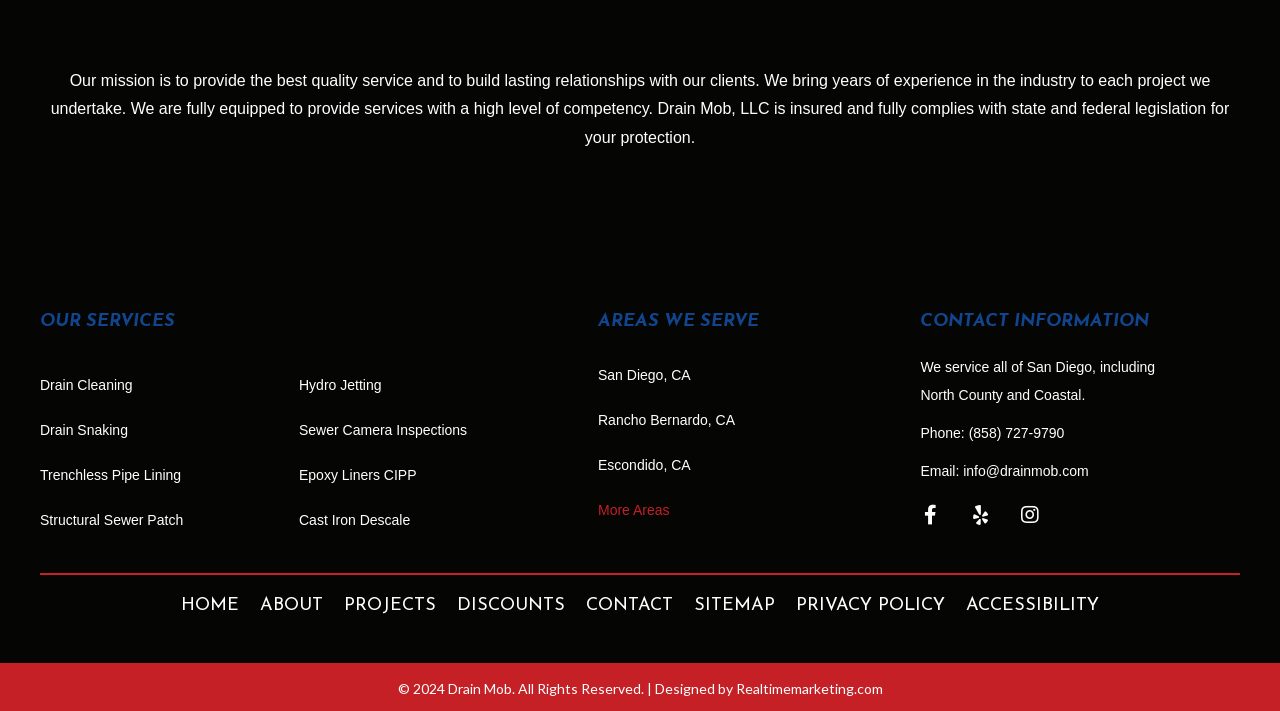Can you determine the bounding box coordinates of the area that needs to be clicked to fulfill the following instruction: "Click on the 'Drain Cleaning' service"?

[0.031, 0.53, 0.104, 0.552]